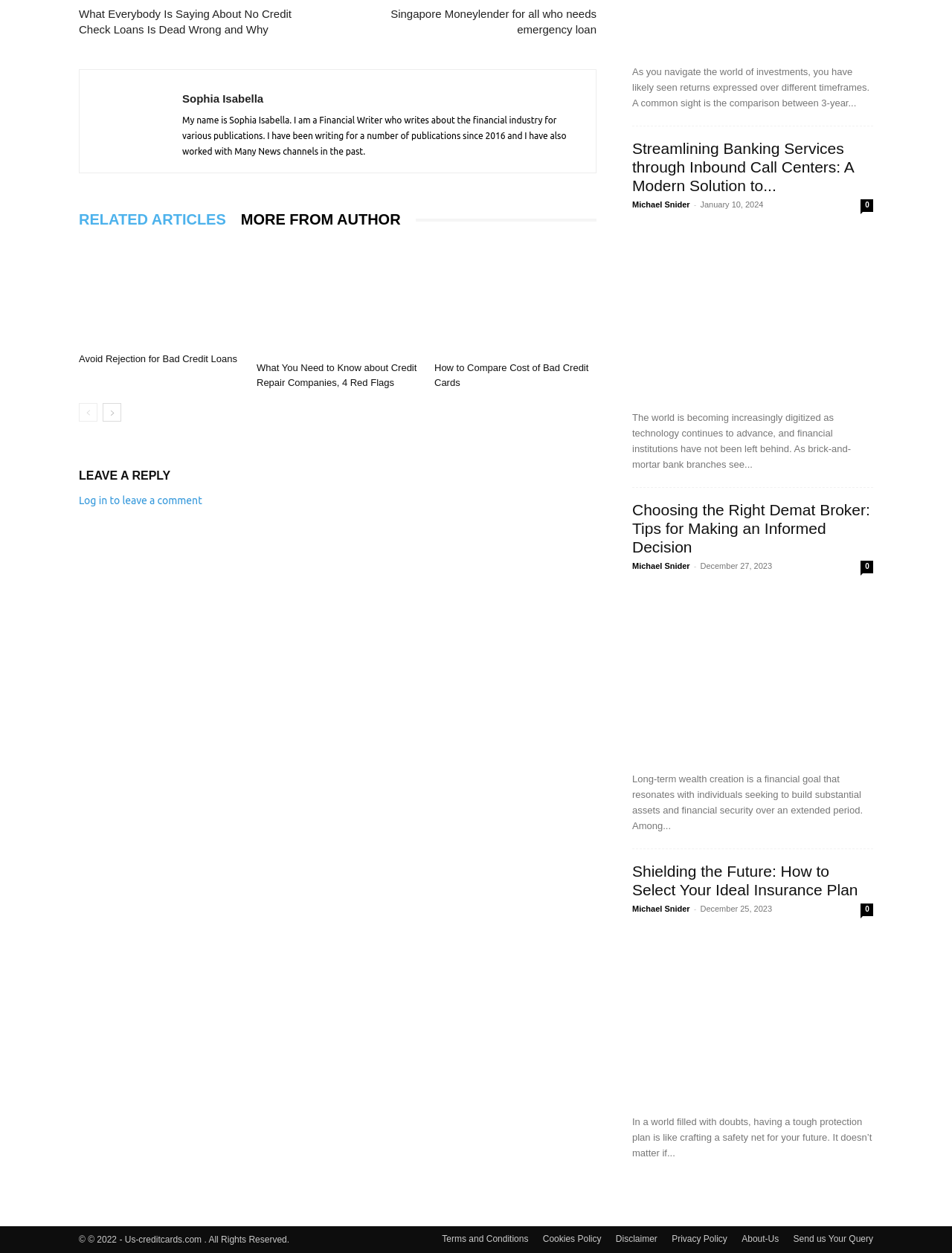Could you determine the bounding box coordinates of the clickable element to complete the instruction: "Read the article about choosing the right demat broker"? Provide the coordinates as four float numbers between 0 and 1, i.e., [left, top, right, bottom].

[0.664, 0.399, 0.917, 0.444]